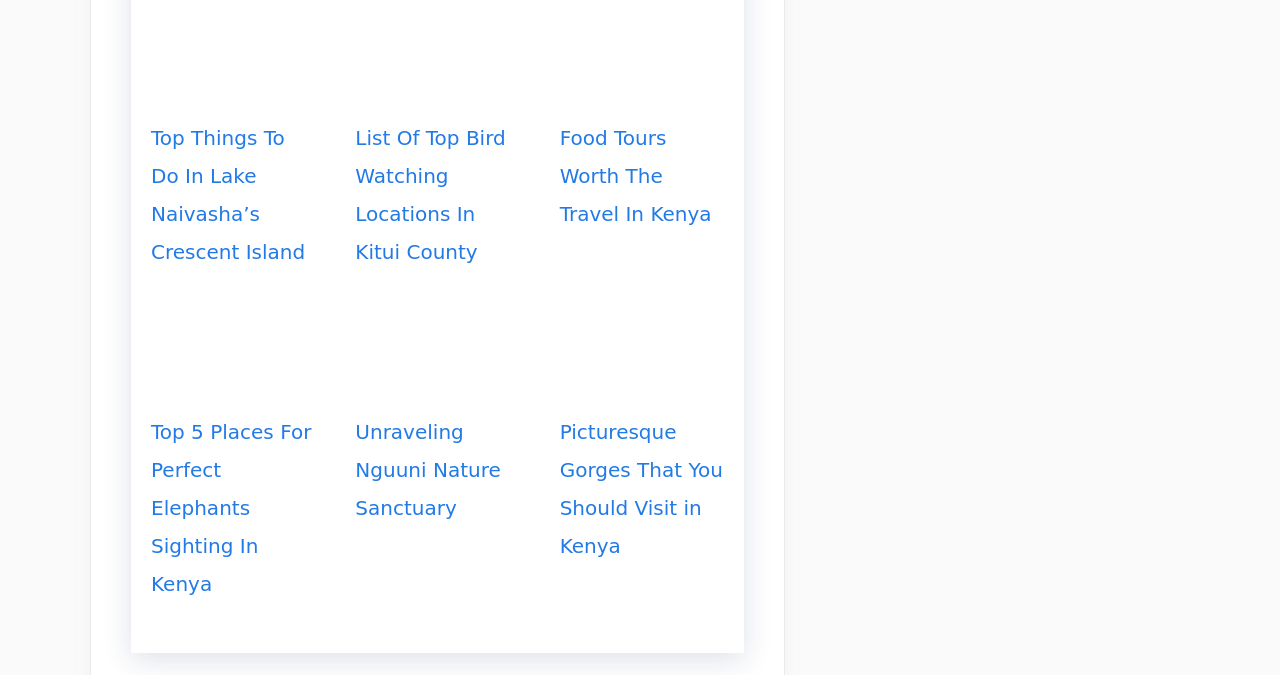Give the bounding box coordinates for the element described as: "Unraveling Nguuni Nature Sanctuary".

[0.278, 0.622, 0.391, 0.77]